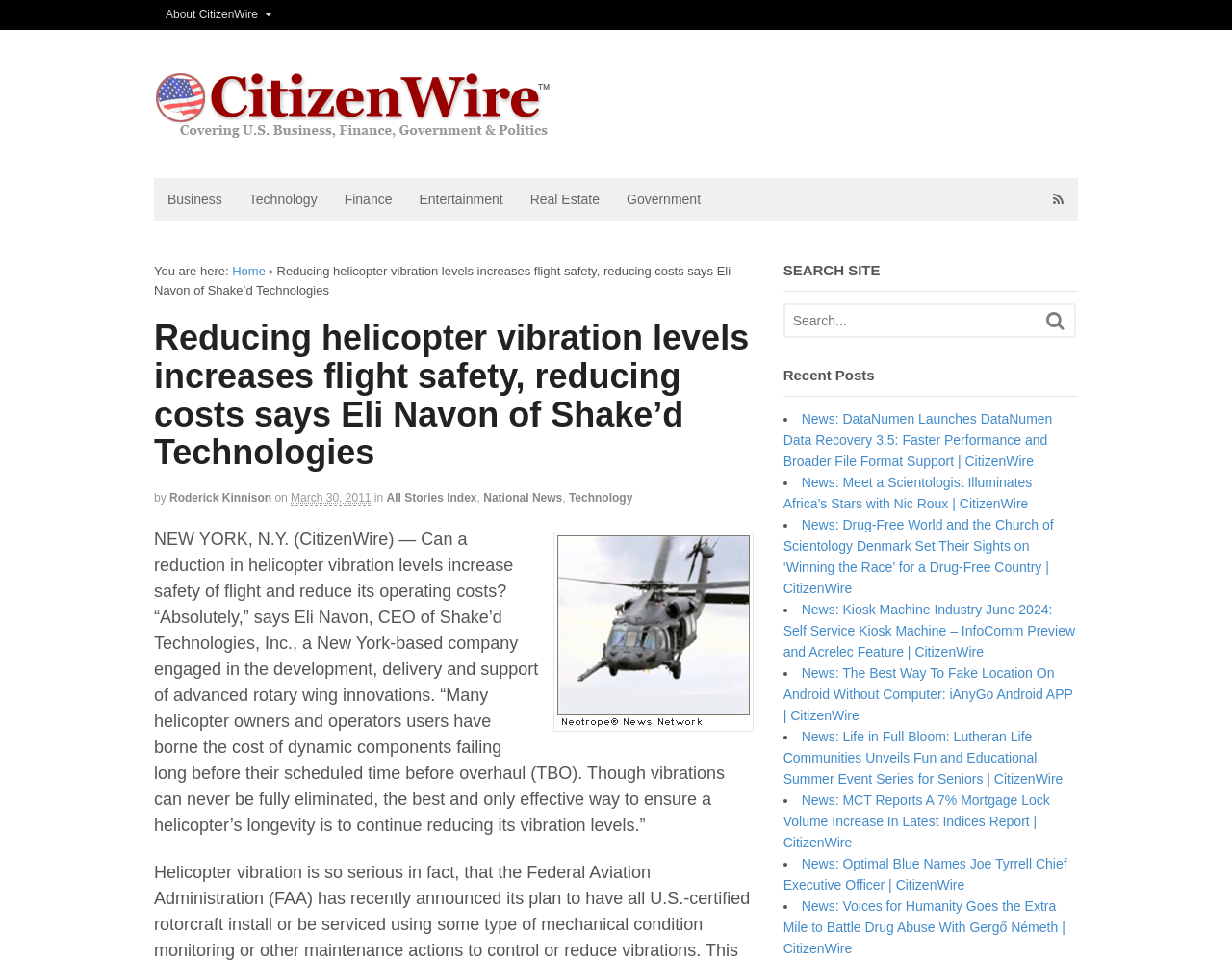From the details in the image, provide a thorough response to the question: Who is the CEO of Shake'd Technologies, Inc.?

I found the answer by reading the text content of the webpage, specifically the paragraph that starts with 'NEW YORK, N.Y. (CitizenWire) — Can a reduction in helicopter vibration levels...' and found the CEO's name mentioned as 'Eli Navon'.